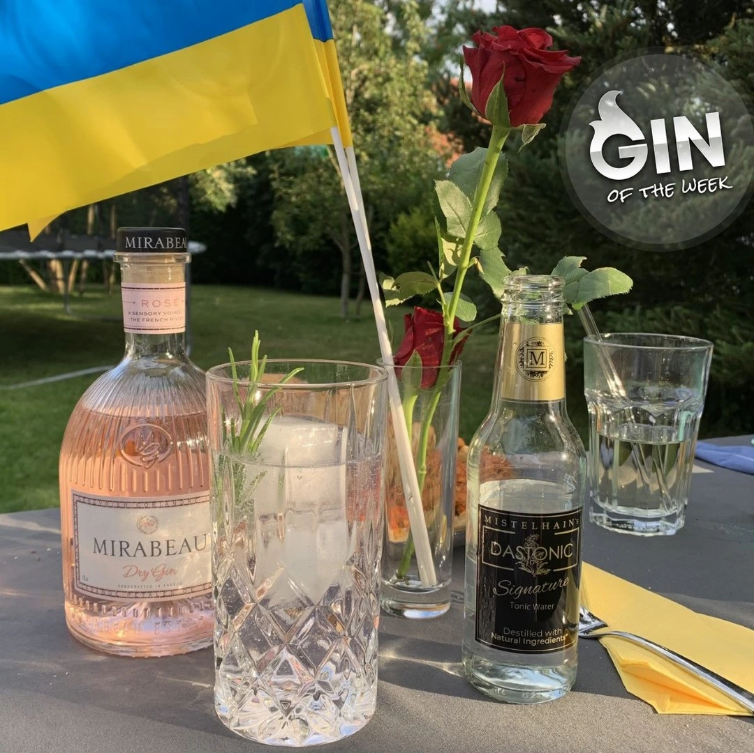Explain in detail what you see in the image.

A beautifully arranged outdoor setting captures the essence of a refreshing cocktail experience. Prominently displayed is a bottle of Mirabeau Dry Gin, elegantly showcasing its pale pink hue. Beside it, a tall glass filled with an aromatic gin and tonic garnished with fresh rosemary rests on a textured surface, reflecting the afternoon sun. A stylish bottle of Mistelhain's Dastonig Signature tonic water complements the gin, hinting at a perfect pairing. Vibrant red roses add a touch of romance, while a small Ukrainian flag gently flutters in the breeze, hinting at a celebration or tribute. This image encapsulates the joy of savoring quality gin amidst a picturesque garden backdrop, making it a fitting representation of the "Gin of the Week" feature.